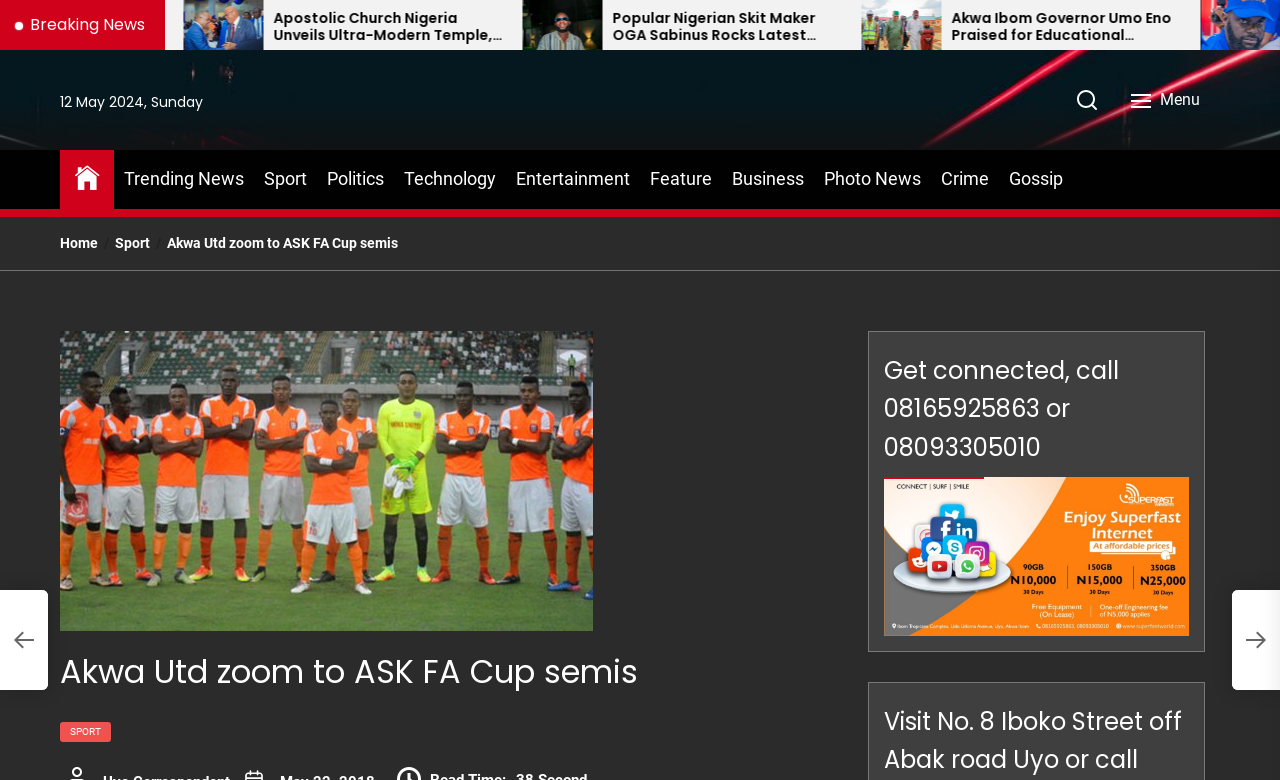Identify the bounding box coordinates of the element that should be clicked to fulfill this task: "Search for something". The coordinates should be provided as four float numbers between 0 and 1, i.e., [left, top, right, bottom].

[0.83, 0.103, 0.869, 0.154]